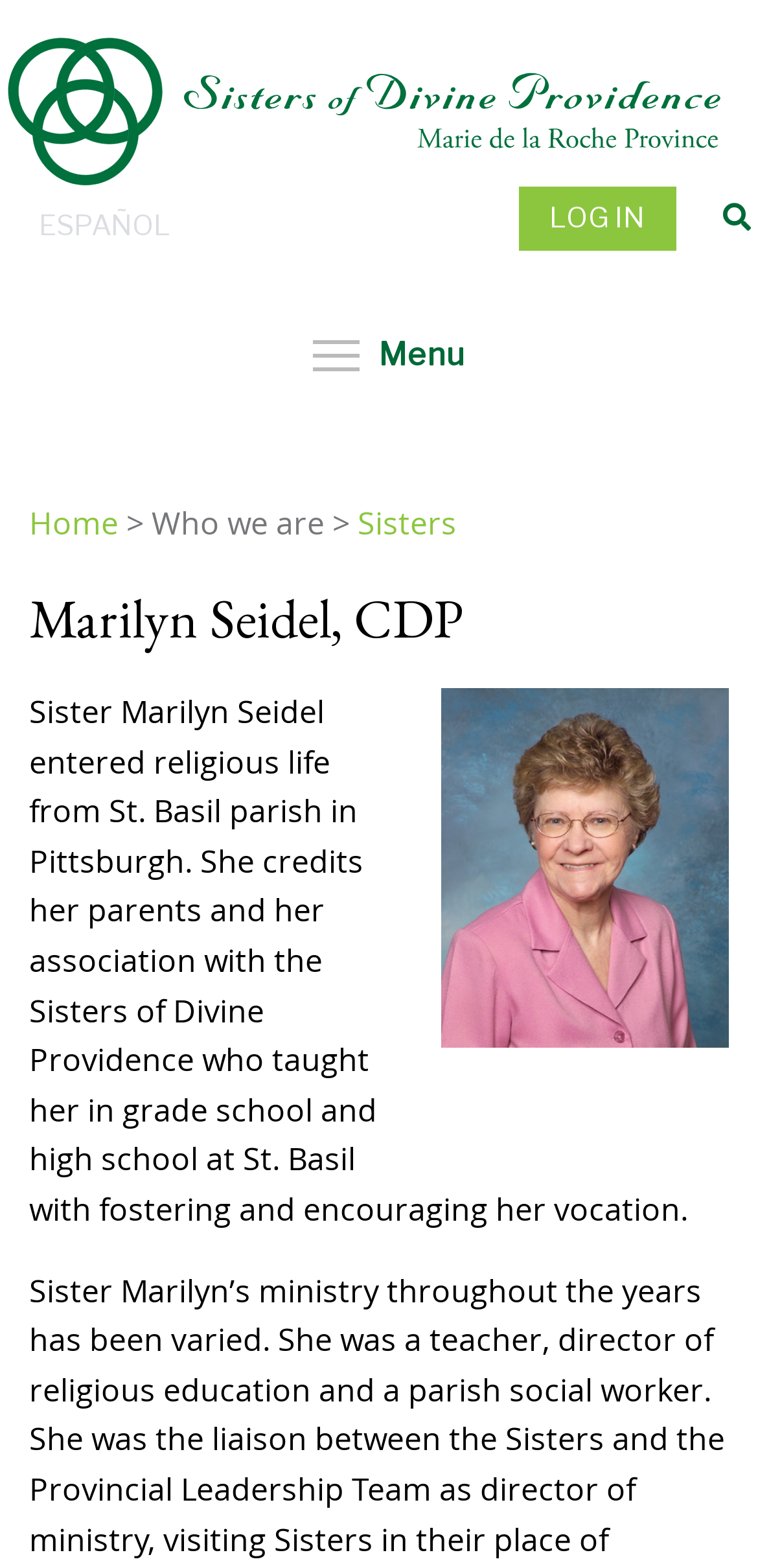What is the name of the sister?
Analyze the screenshot and provide a detailed answer to the question.

The name of the sister can be found in the heading element 'Marilyn Seidel, CDP' which is a sub-element of the link 'Sisters'.